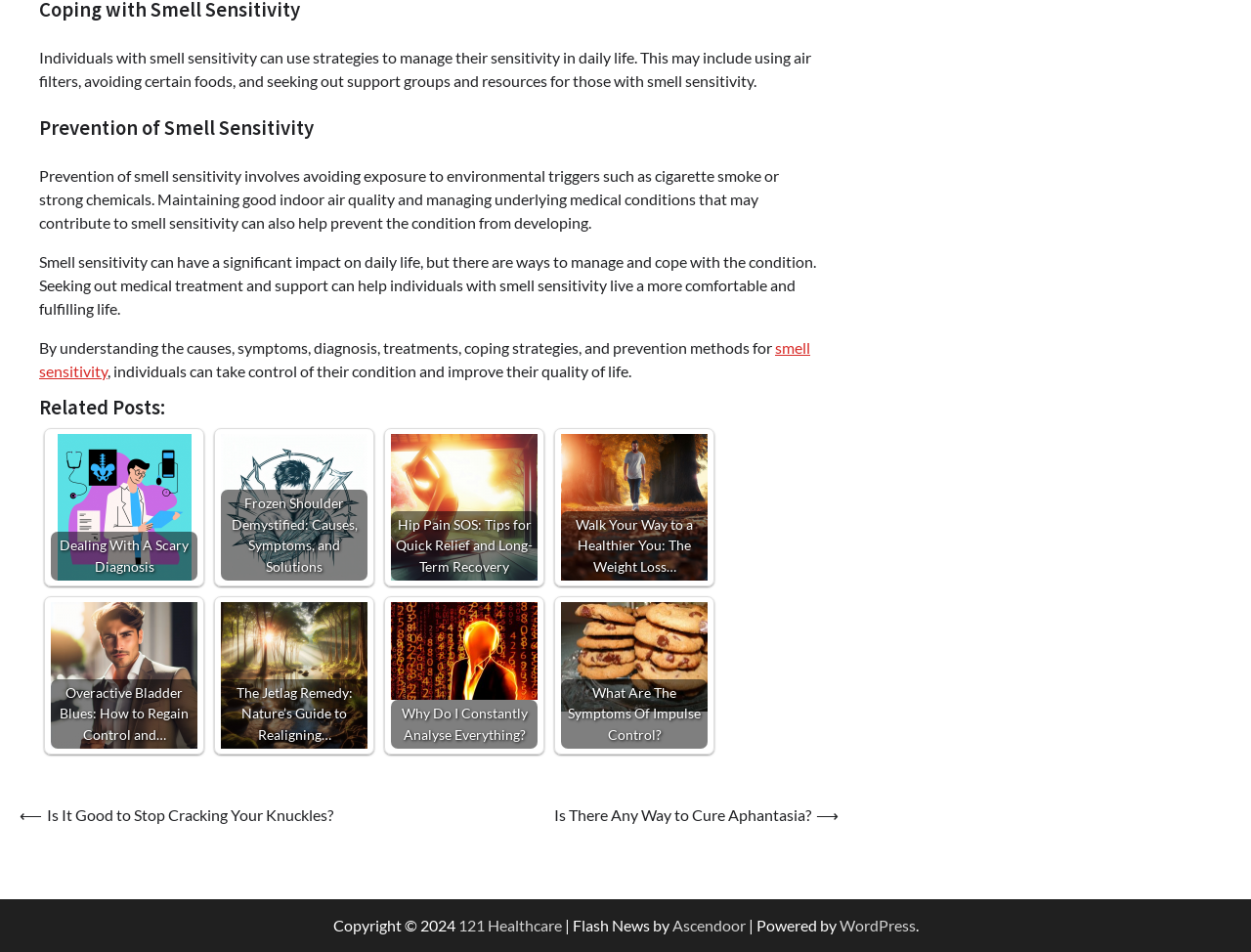Could you locate the bounding box coordinates for the section that should be clicked to accomplish this task: "Click on 'smell sensitivity'".

[0.031, 0.355, 0.648, 0.399]